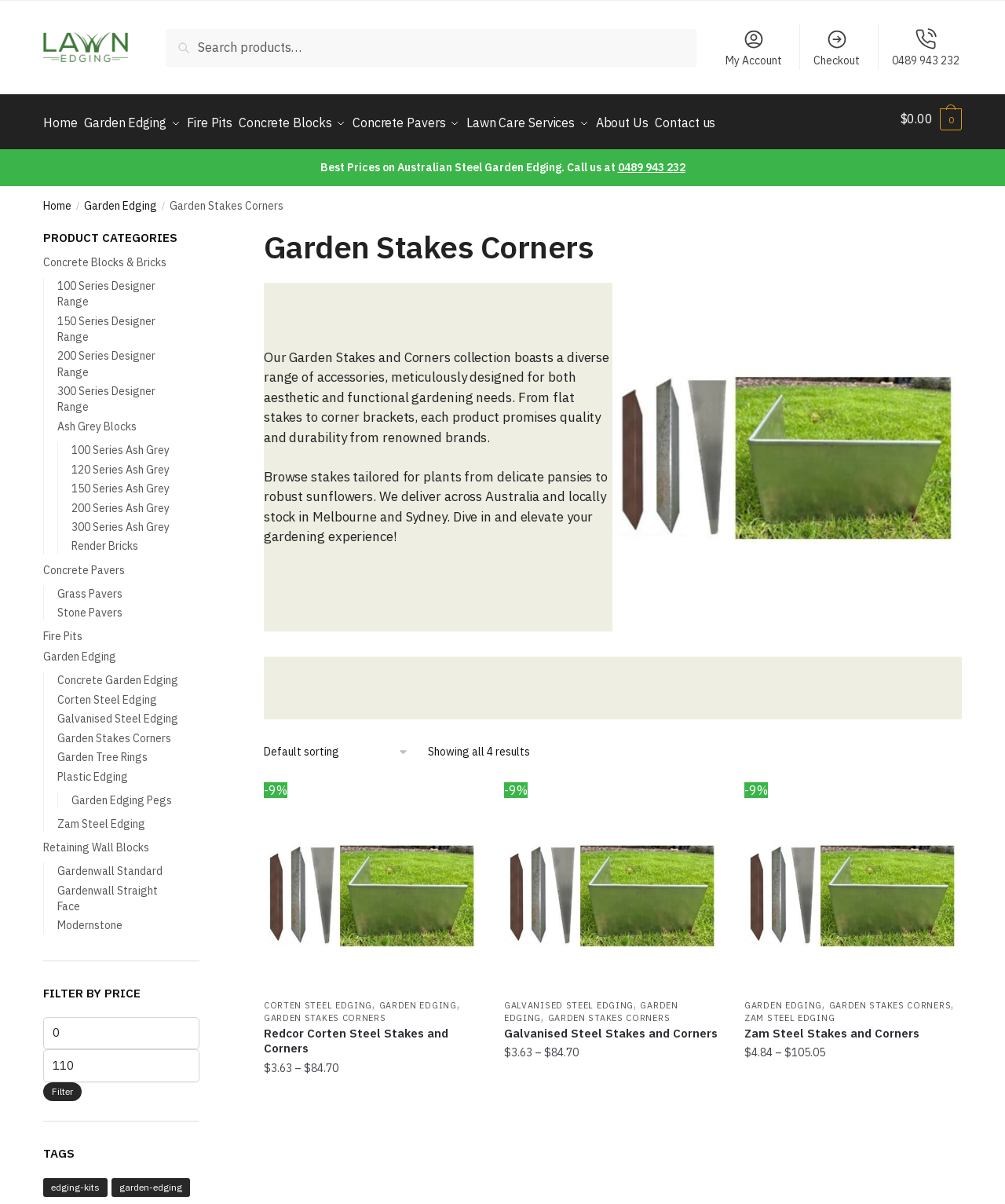Identify the bounding box for the described UI element: "No".

None